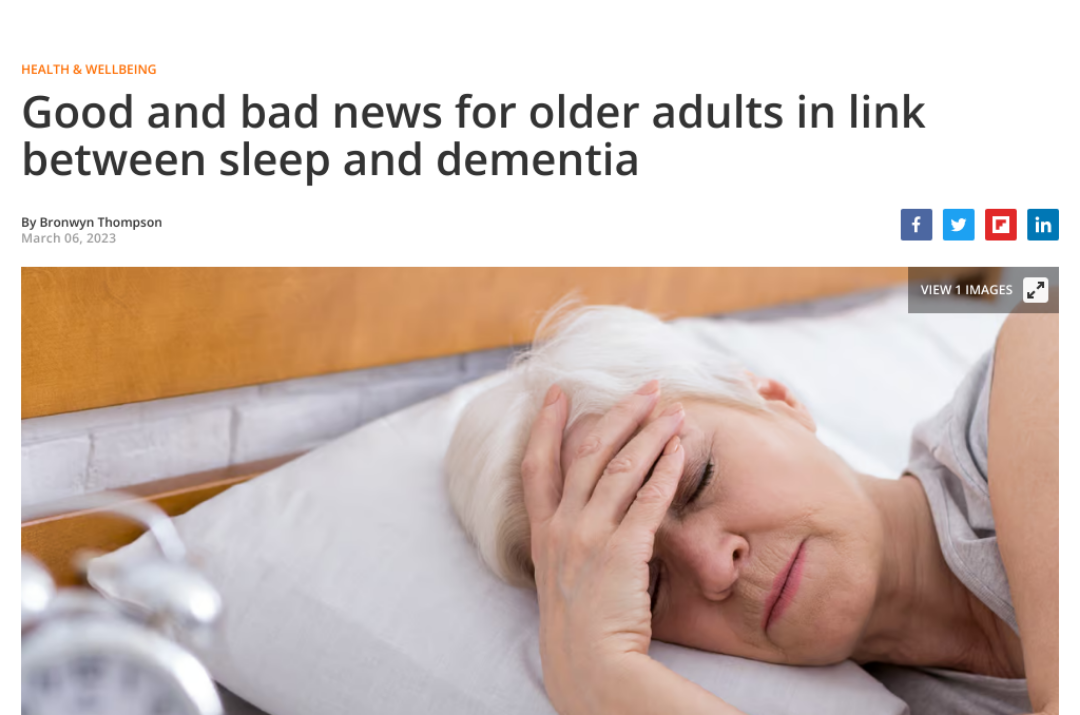What is on the bedside table?
Using the information presented in the image, please offer a detailed response to the question.

The setting of the image features a bedside table, and on this table, there is a clock, which enhances the theme of sleep and its disturbances.